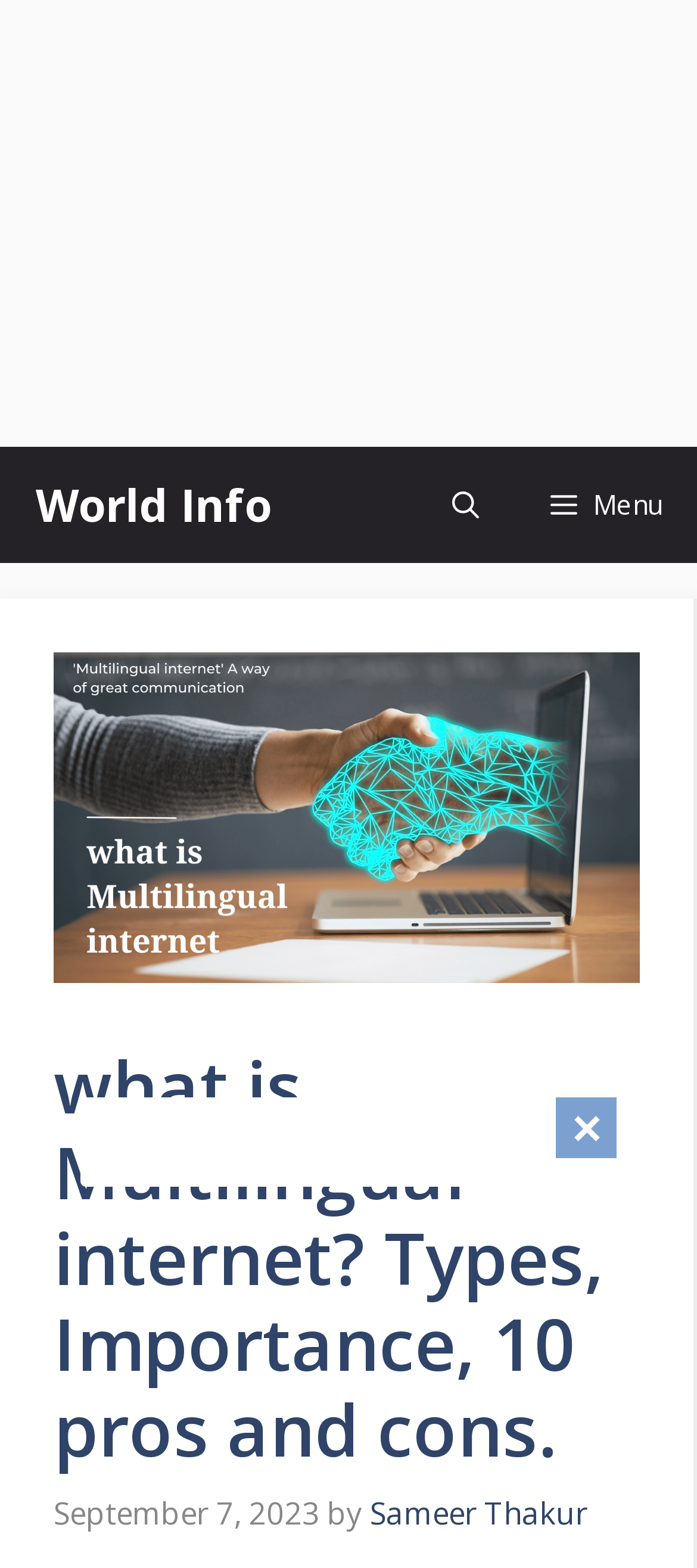Using the provided element description "Menu", determine the bounding box coordinates of the UI element.

[0.738, 0.285, 1.0, 0.359]